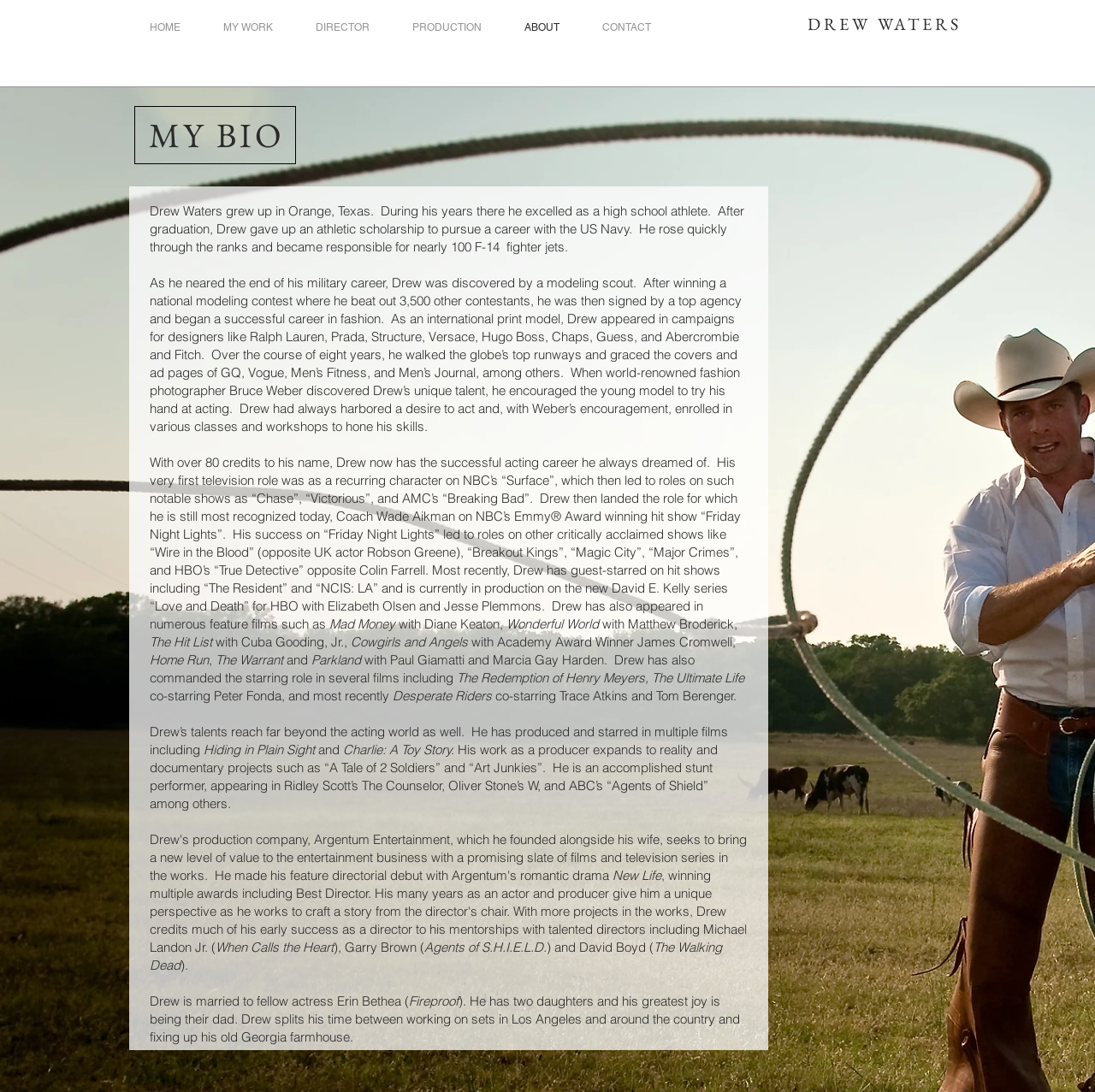Find the bounding box of the UI element described as: "PRODUCTION". The bounding box coordinates should be given as four float values between 0 and 1, i.e., [left, top, right, bottom].

[0.357, 0.014, 0.459, 0.036]